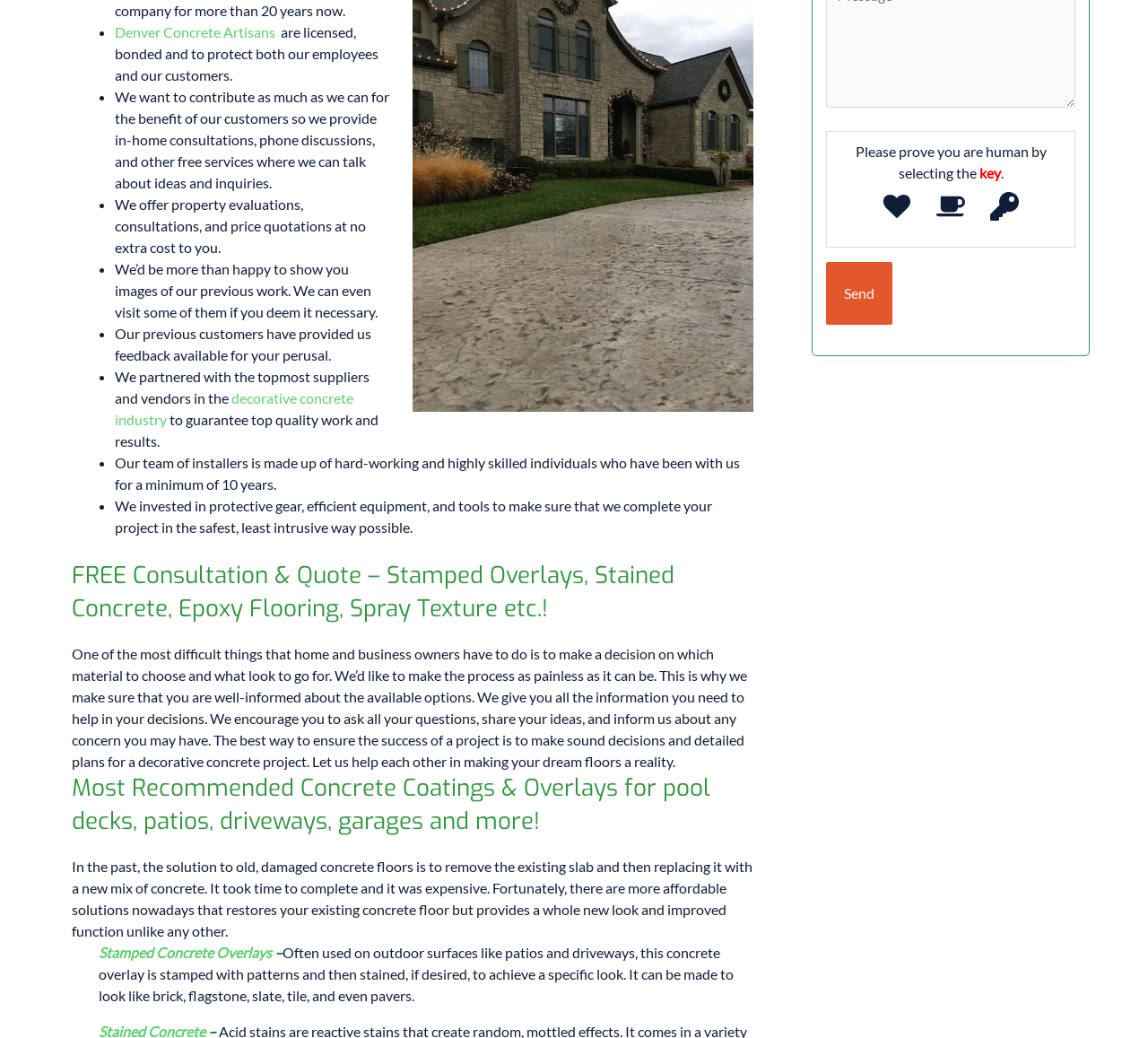Please specify the bounding box coordinates in the format (top-left x, top-left y, bottom-right x, bottom-right y), with all values as floating point numbers between 0 and 1. Identify the bounding box of the UI element described by: value="Send"

[0.72, 0.253, 0.777, 0.313]